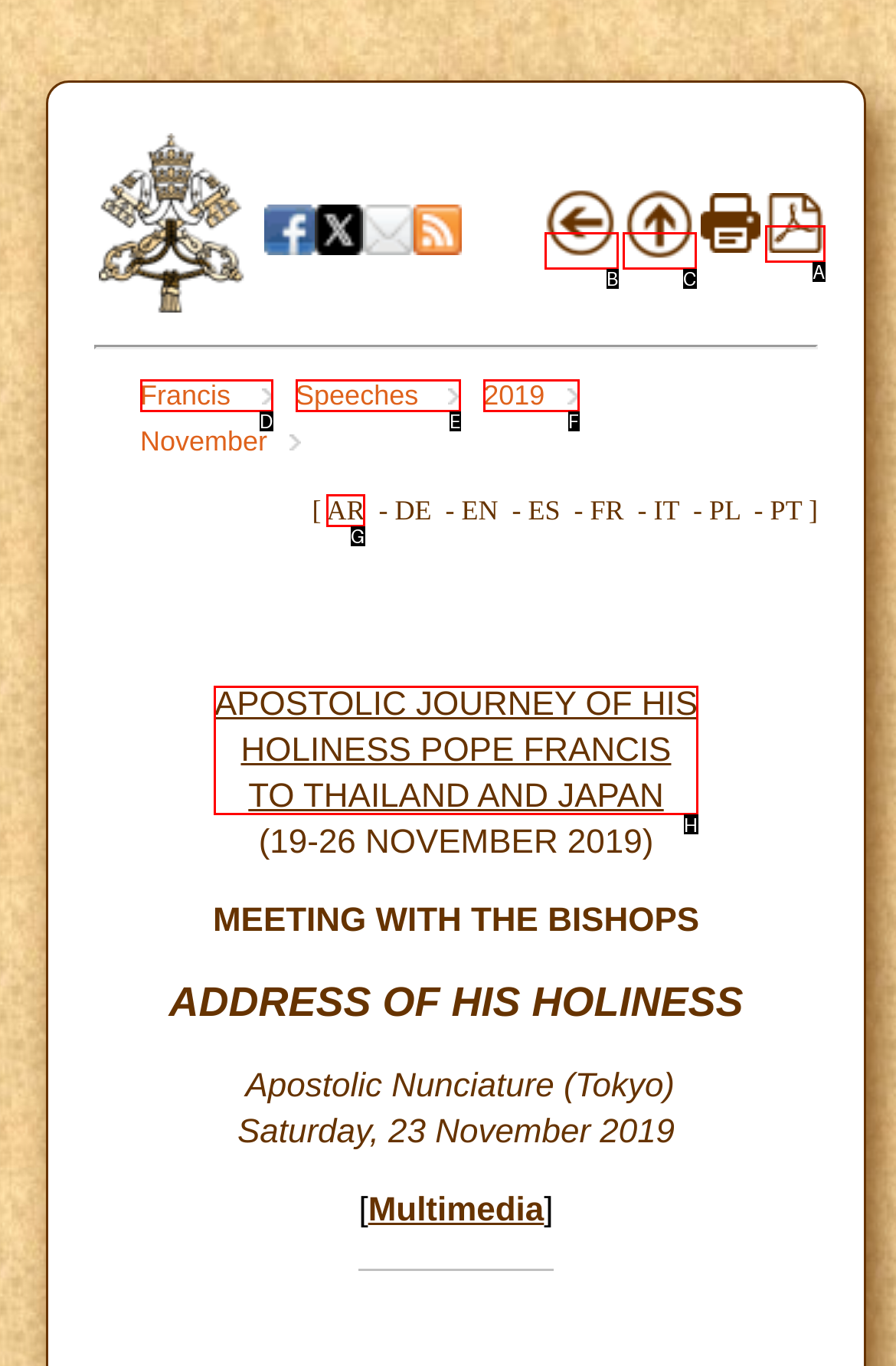Given the description: AR, identify the HTML element that fits best. Respond with the letter of the correct option from the choices.

G